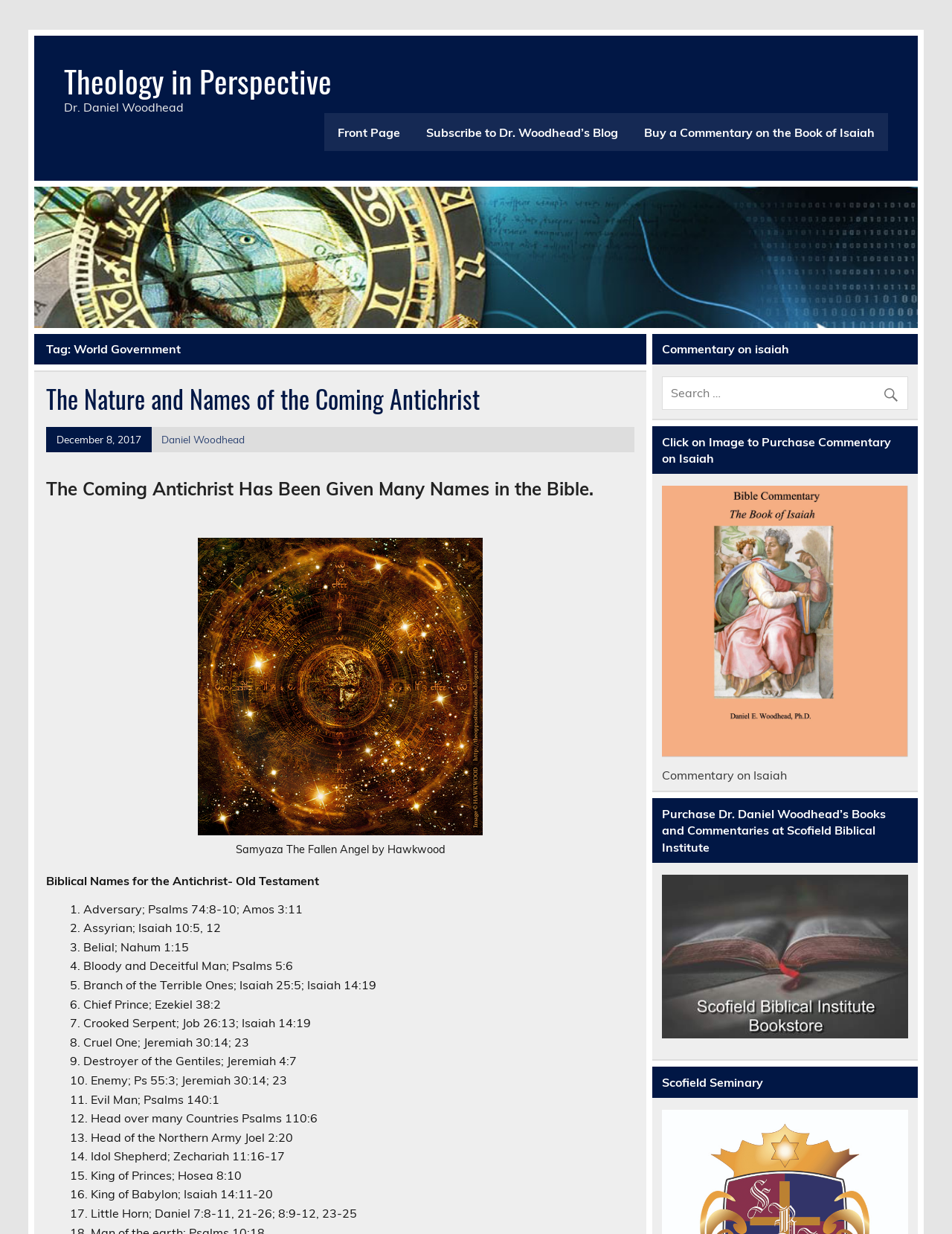Locate the bounding box coordinates of the clickable area to execute the instruction: "Search for a commentary on Isaiah". Provide the coordinates as four float numbers between 0 and 1, represented as [left, top, right, bottom].

[0.695, 0.305, 0.954, 0.332]